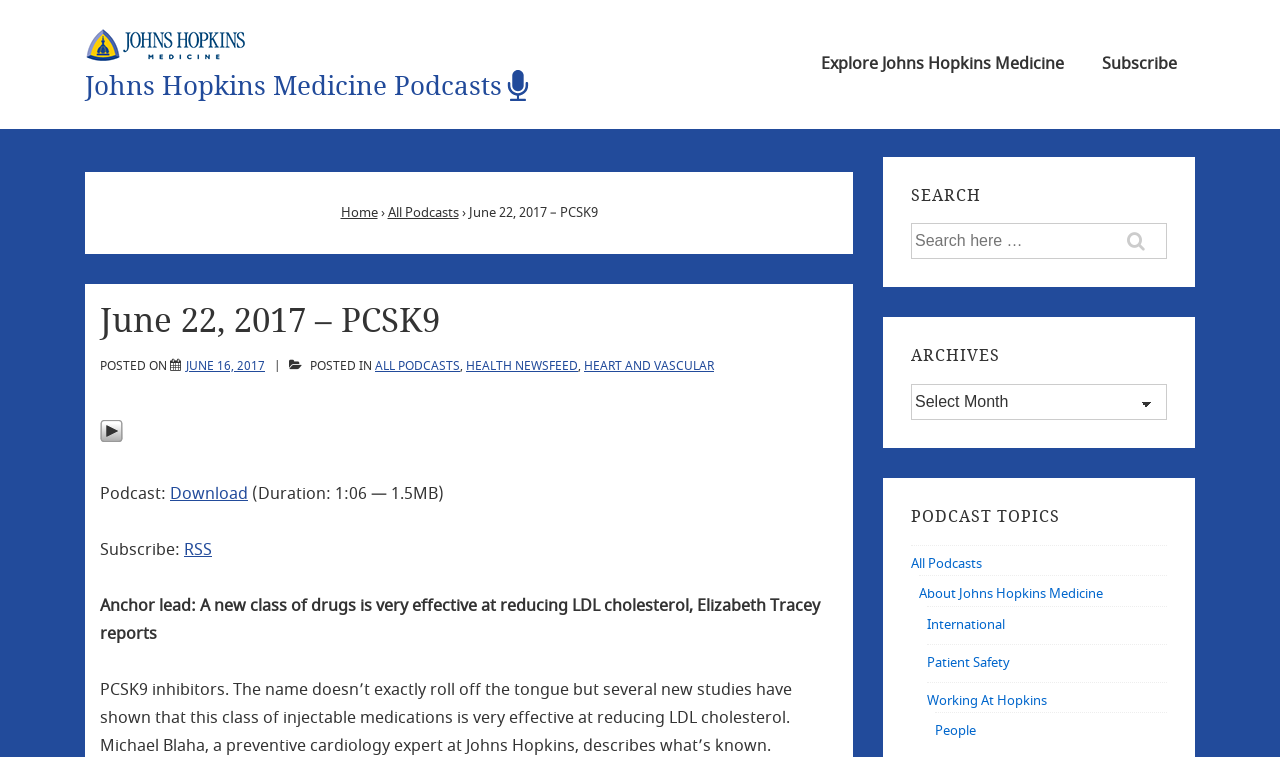Your task is to extract the text of the main heading from the webpage.

June 22, 2017 – PCSK9